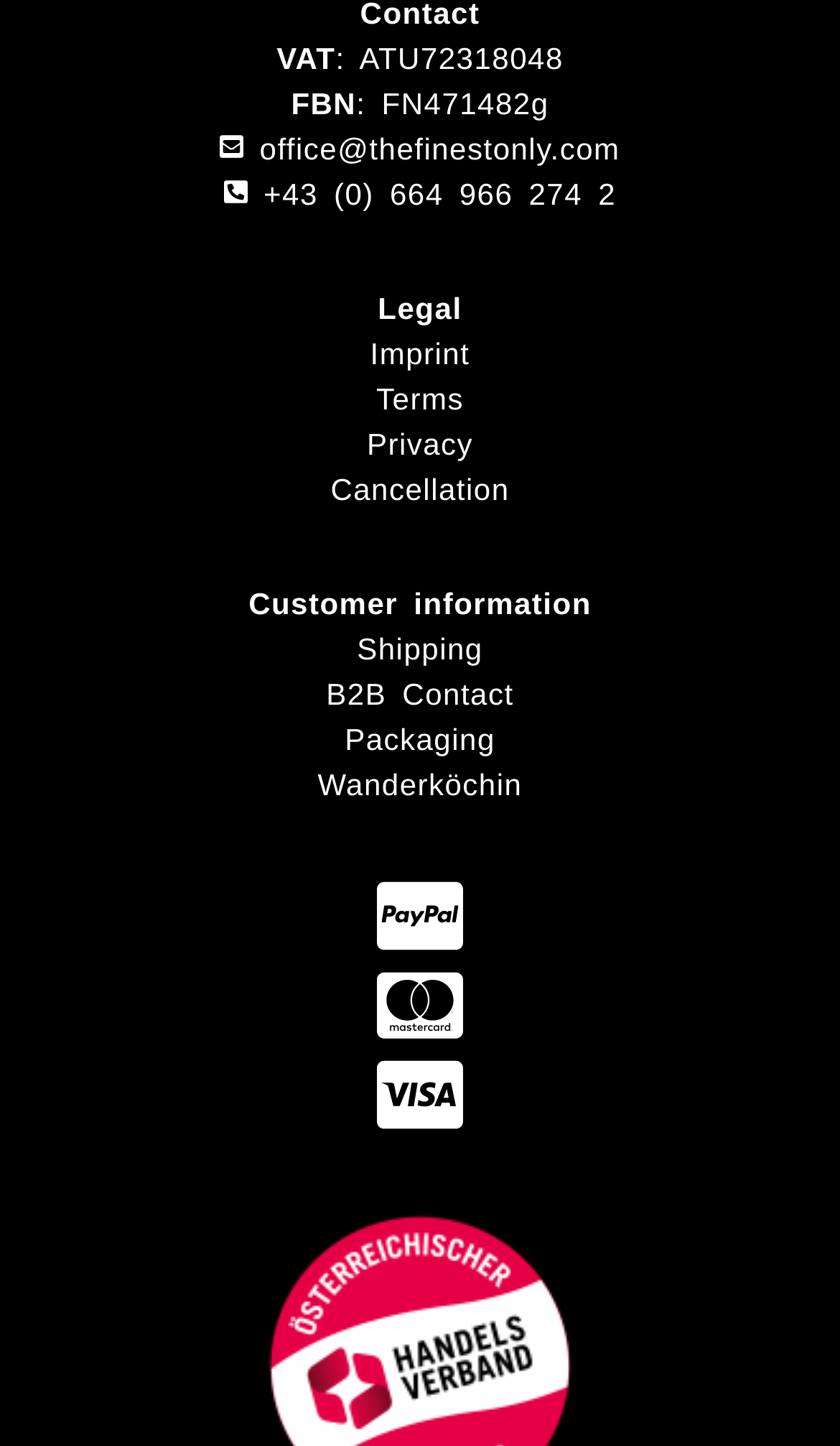Determine the bounding box coordinates for the area that should be clicked to carry out the following instruction: "view imprint".

[0.441, 0.233, 0.559, 0.257]